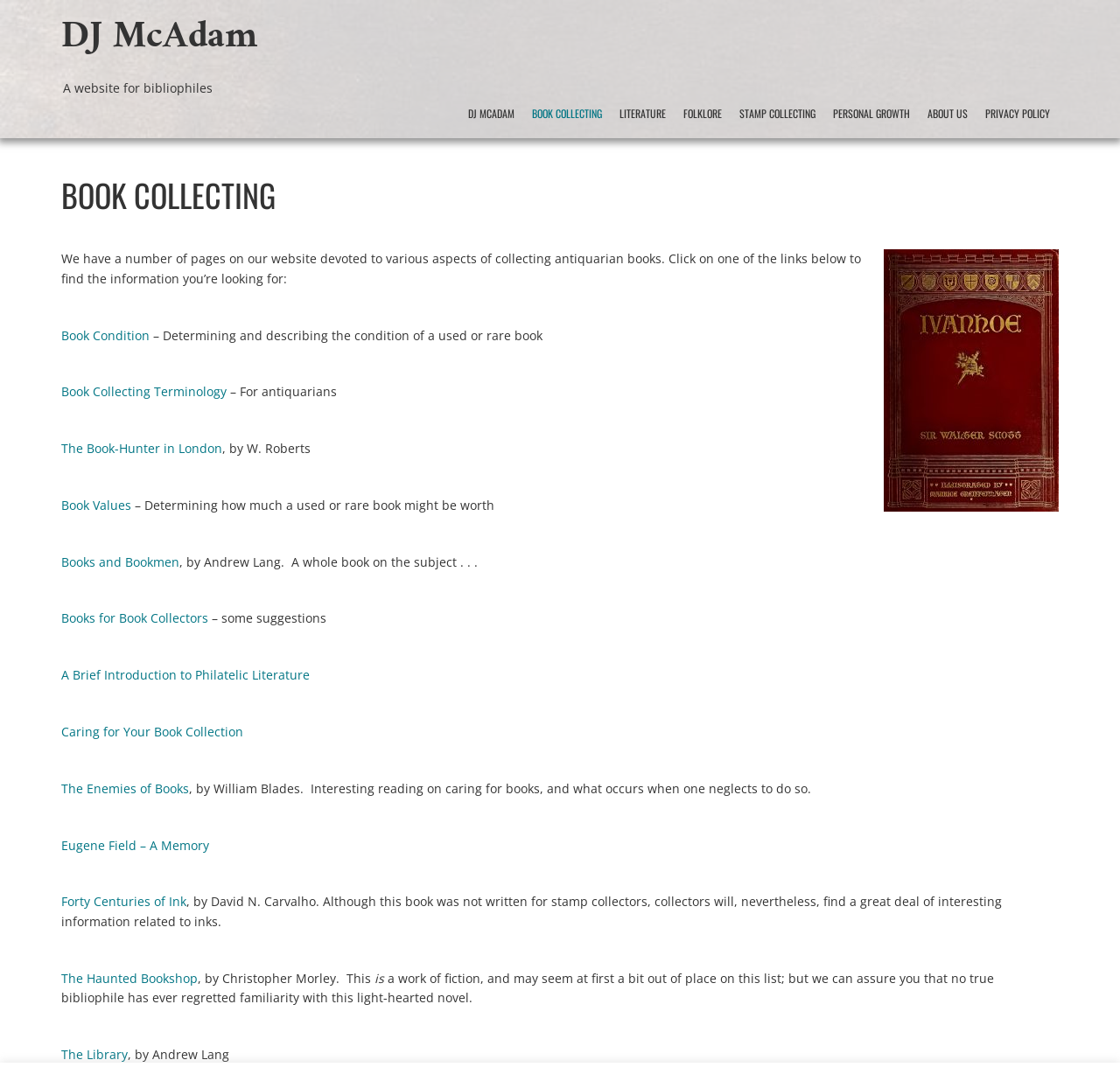Locate the bounding box coordinates of the element that should be clicked to execute the following instruction: "Check the link to the haunted bookshop".

[0.055, 0.903, 0.177, 0.918]